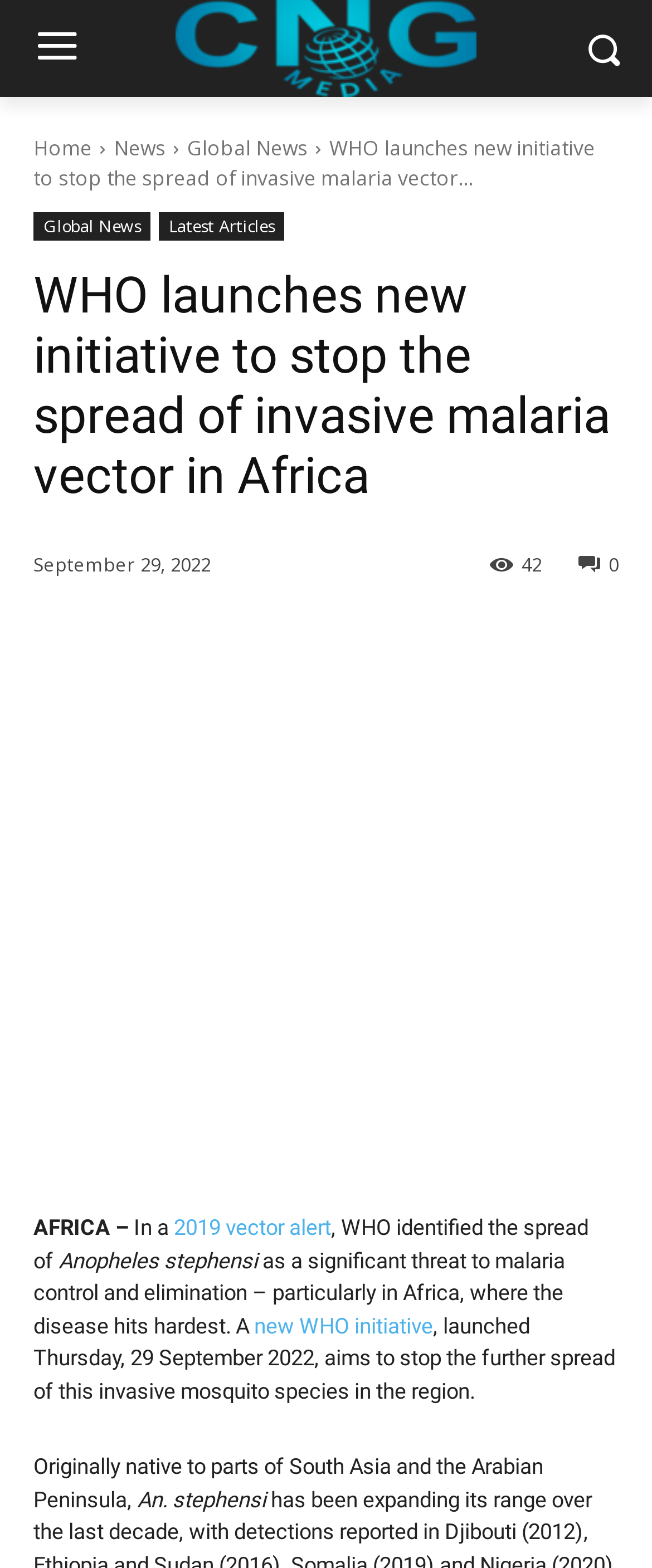Respond to the question below with a single word or phrase:
What is the region where the disease hits hardest?

Africa